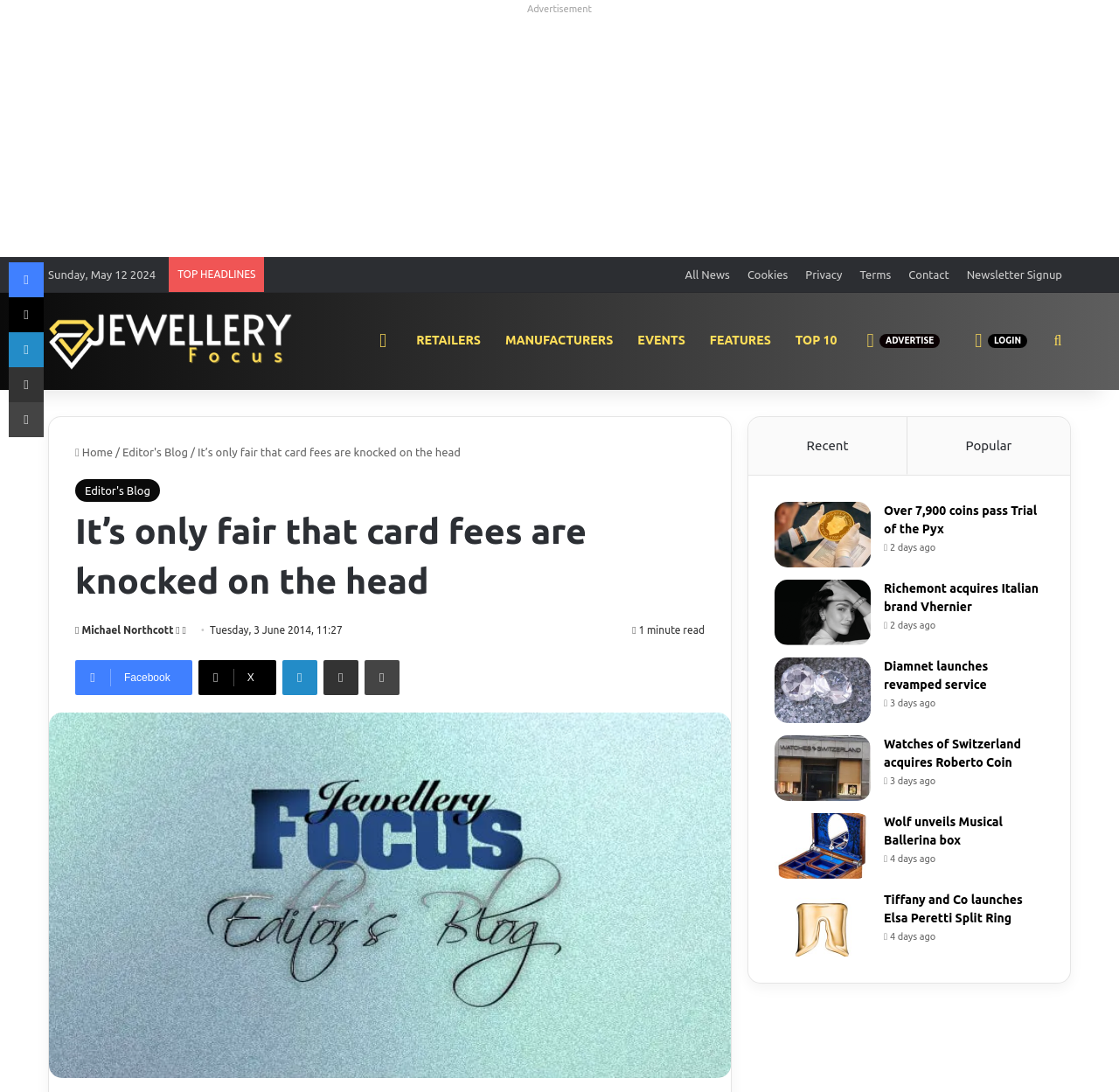Determine the bounding box coordinates of the element's region needed to click to follow the instruction: "Click on the 'Jewellery Focus' link". Provide these coordinates as four float numbers between 0 and 1, formatted as [left, top, right, bottom].

[0.043, 0.283, 0.262, 0.339]